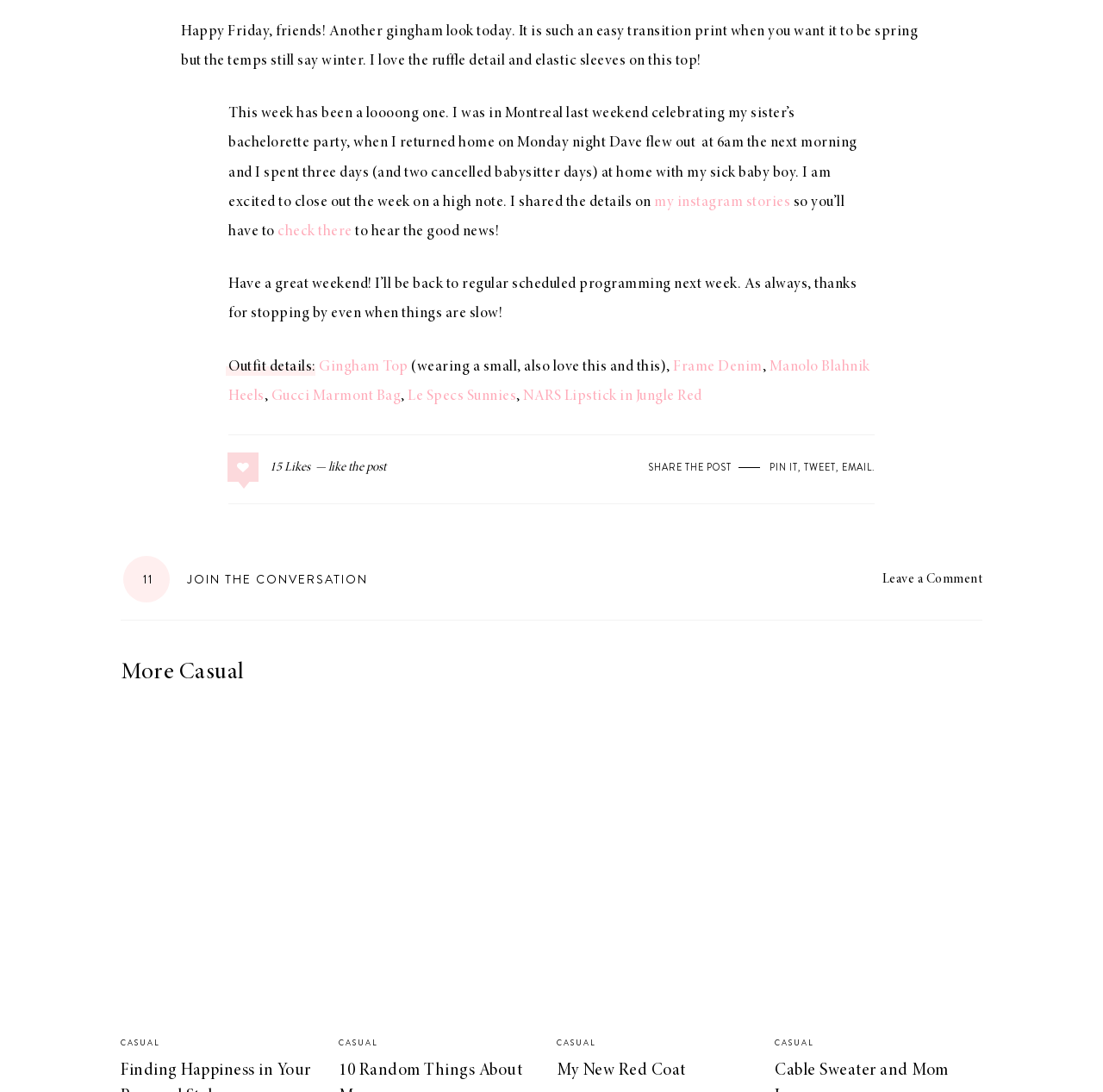Please determine the bounding box coordinates of the element to click in order to execute the following instruction: "Leave a comment on the blog post". The coordinates should be four float numbers between 0 and 1, specified as [left, top, right, bottom].

[0.509, 0.509, 0.891, 0.552]